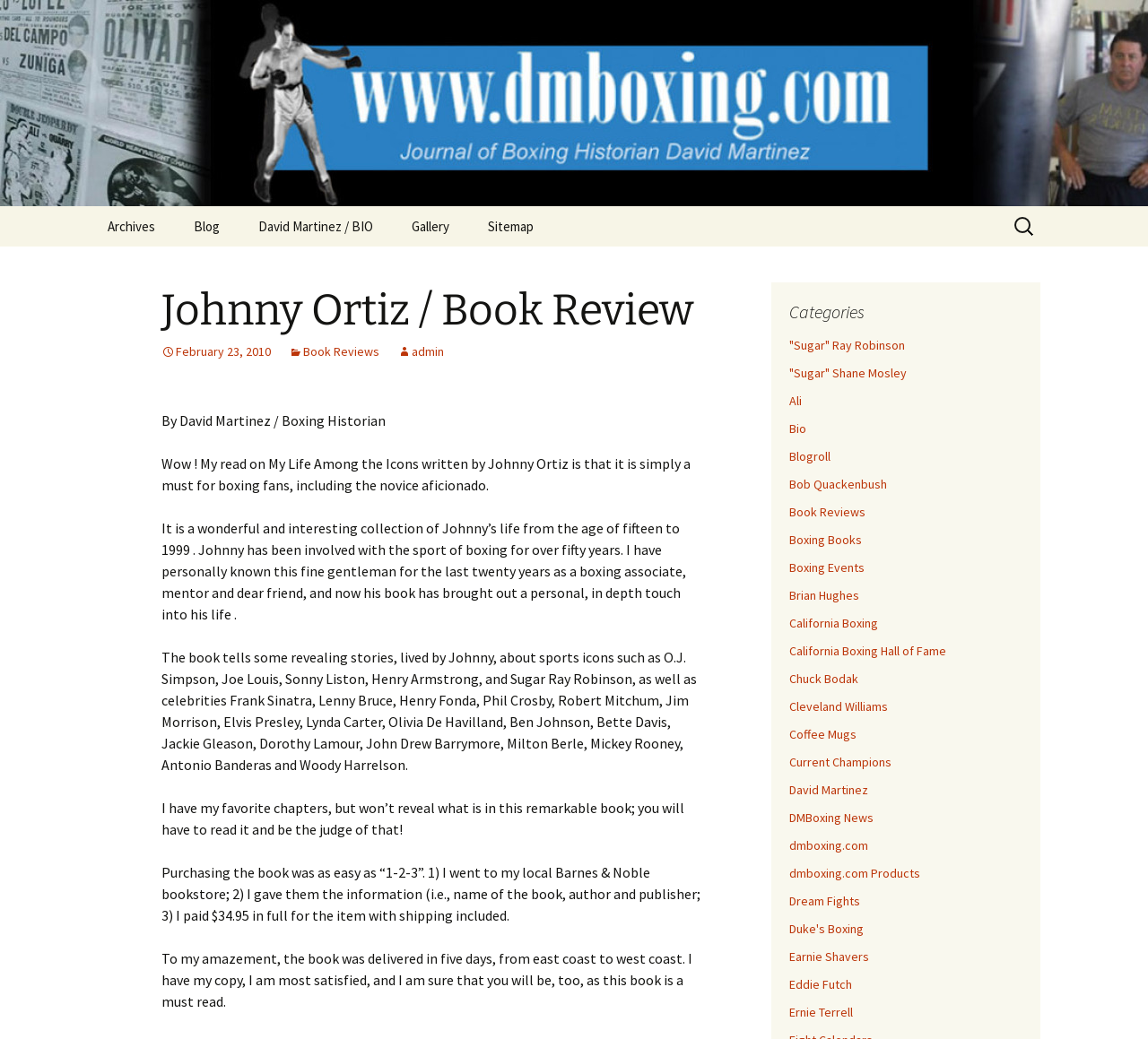Please find the main title text of this webpage.

David Martinez Boxing